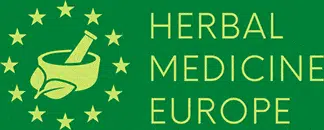Describe all the important aspects and features visible in the image.

The image features a vibrant logo that represents "Herbal Medicine Europe." The design includes a green background, conveying a sense of health and nature. Prominently displayed in the center is a mortar and pestle, symbolizing traditional herbal practice and the preparation of natural remedies. Surrounding this emblem are stars, representing a connection to Europe. The text "HERBAL MEDICINE" is written in bold, light green letters, emphasizing the focus on natural healing, while "EUROPE" appears below in a slightly smaller font, indicating the scope of the organization. This logo encapsulates the essence of herbal medicine's place within European healthcare traditions.